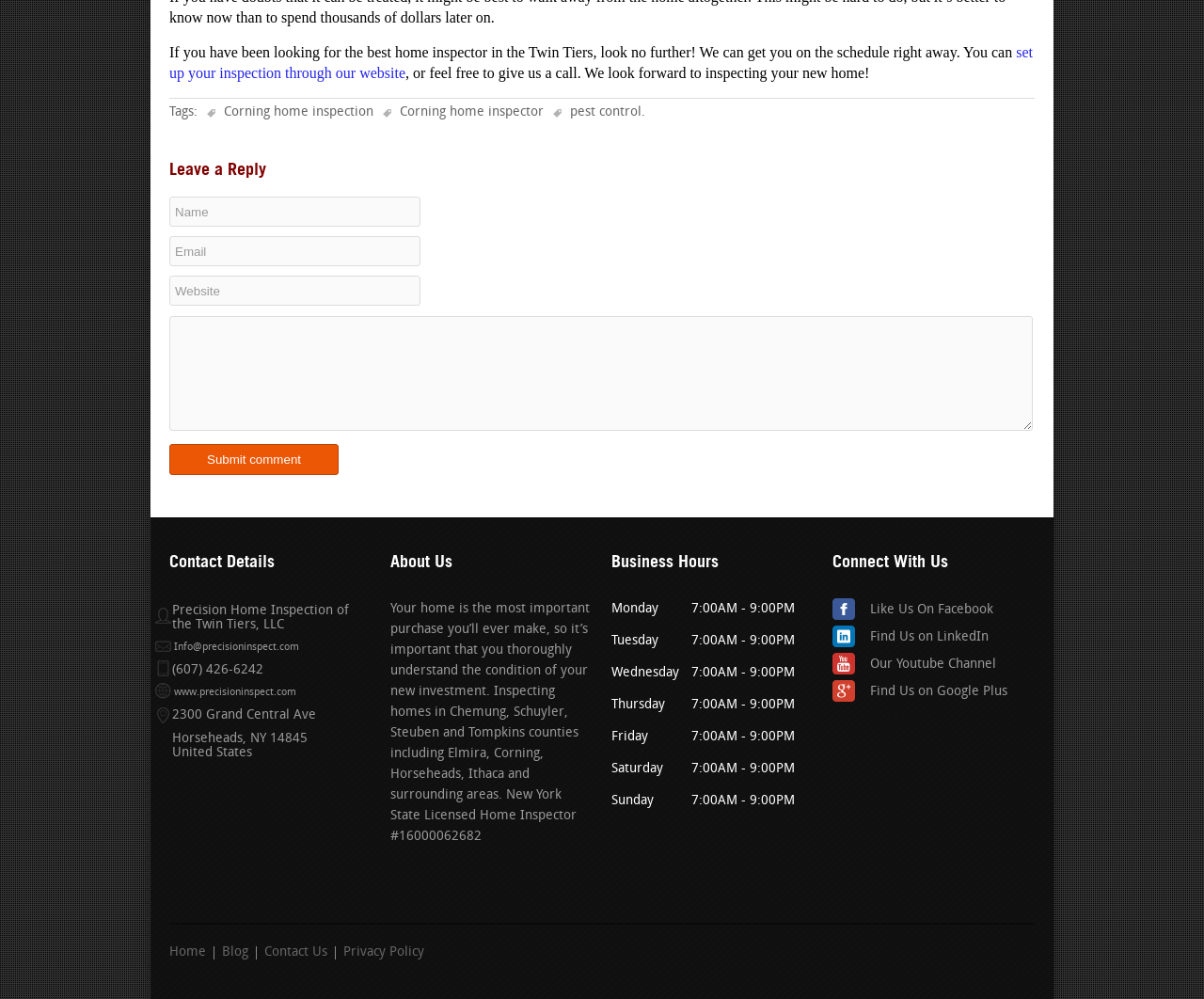Using the element description: "input value="Website" name="url" value="Website"", determine the bounding box coordinates for the specified UI element. The coordinates should be four float numbers between 0 and 1, [left, top, right, bottom].

[0.141, 0.276, 0.349, 0.306]